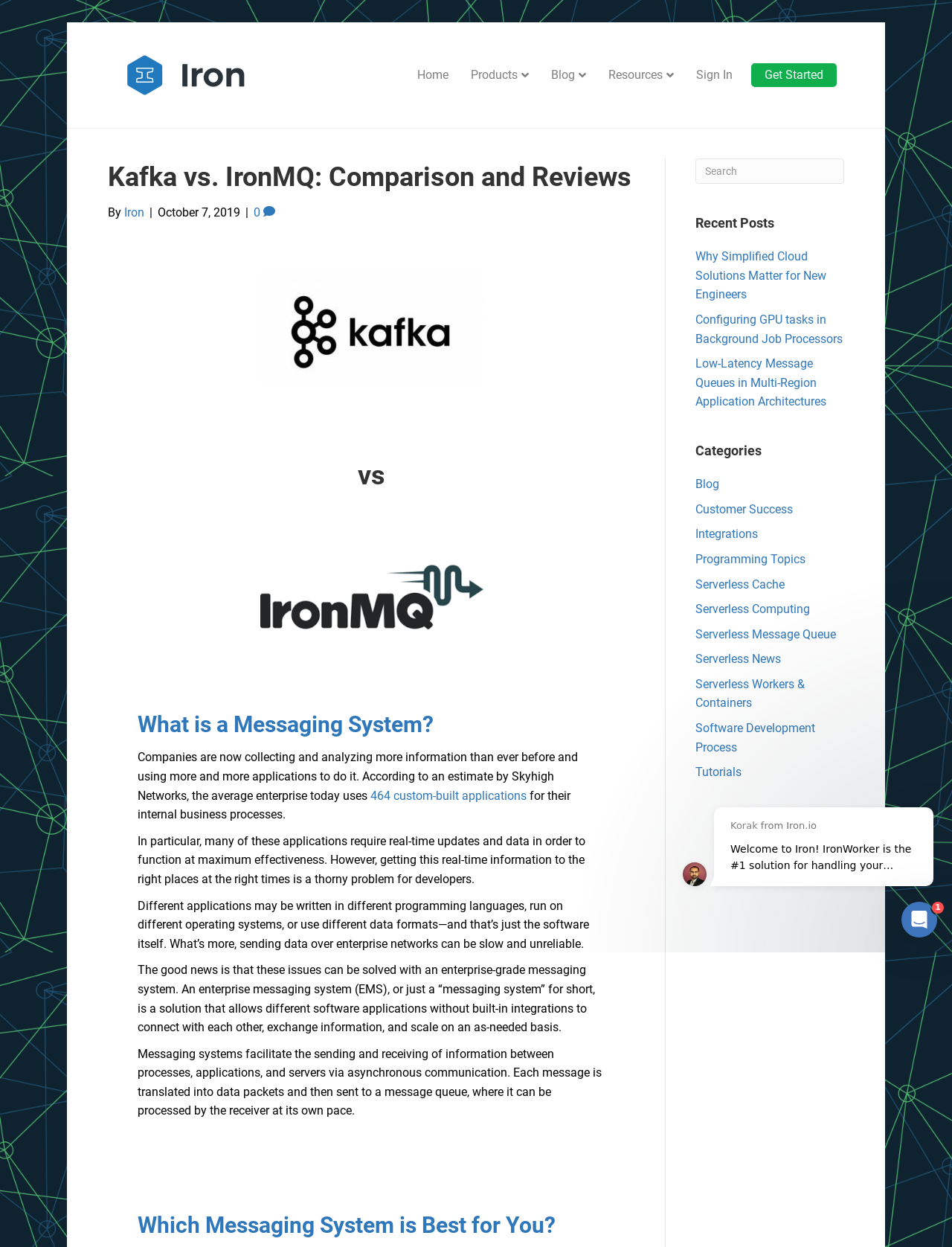How many images are on the webpage?
Please answer the question as detailed as possible.

I counted the number of image elements on the webpage. I found three images: one with the text 'The Iron.io Blog', one with the text 'Kafka', and one with the text 'ironmq'.